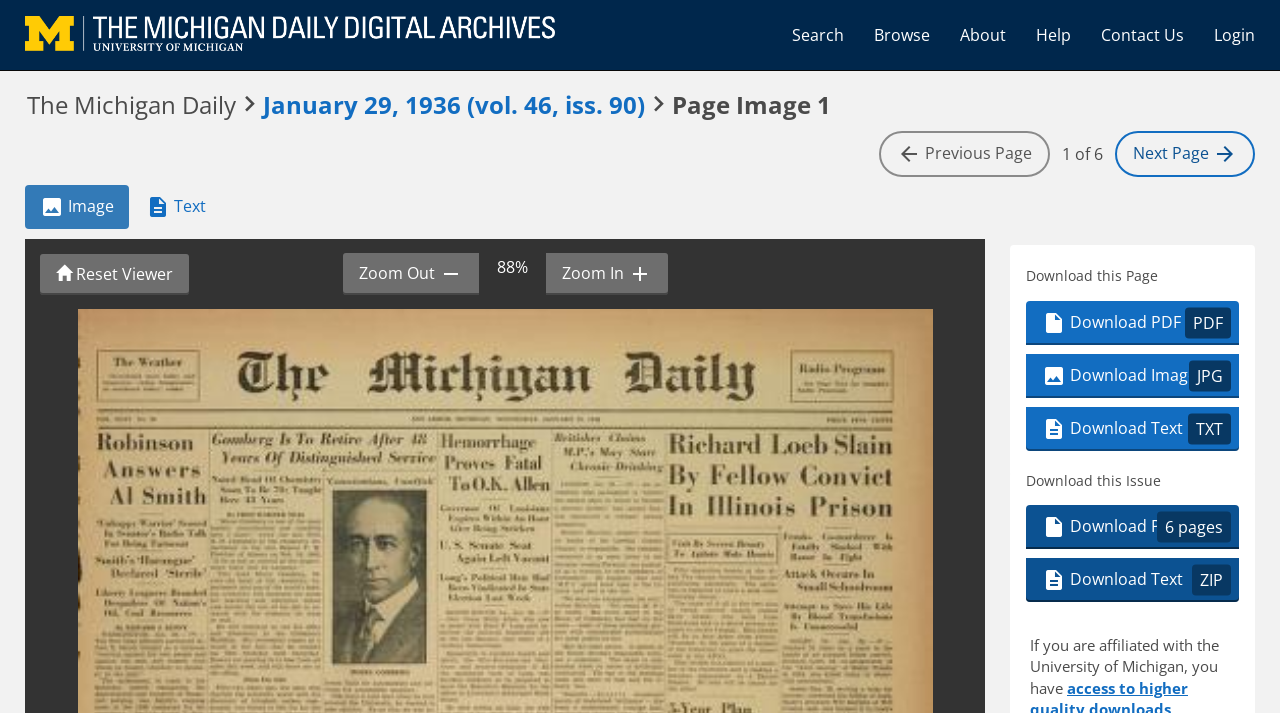What are the available download formats for this page?
Please provide a comprehensive answer based on the visual information in the image.

I found the available download formats by looking at the links 'Download PDF PDF', 'Download Image JPG', and 'Download Text TXT' which indicate that the available formats are PDF, JPG, and TXT.